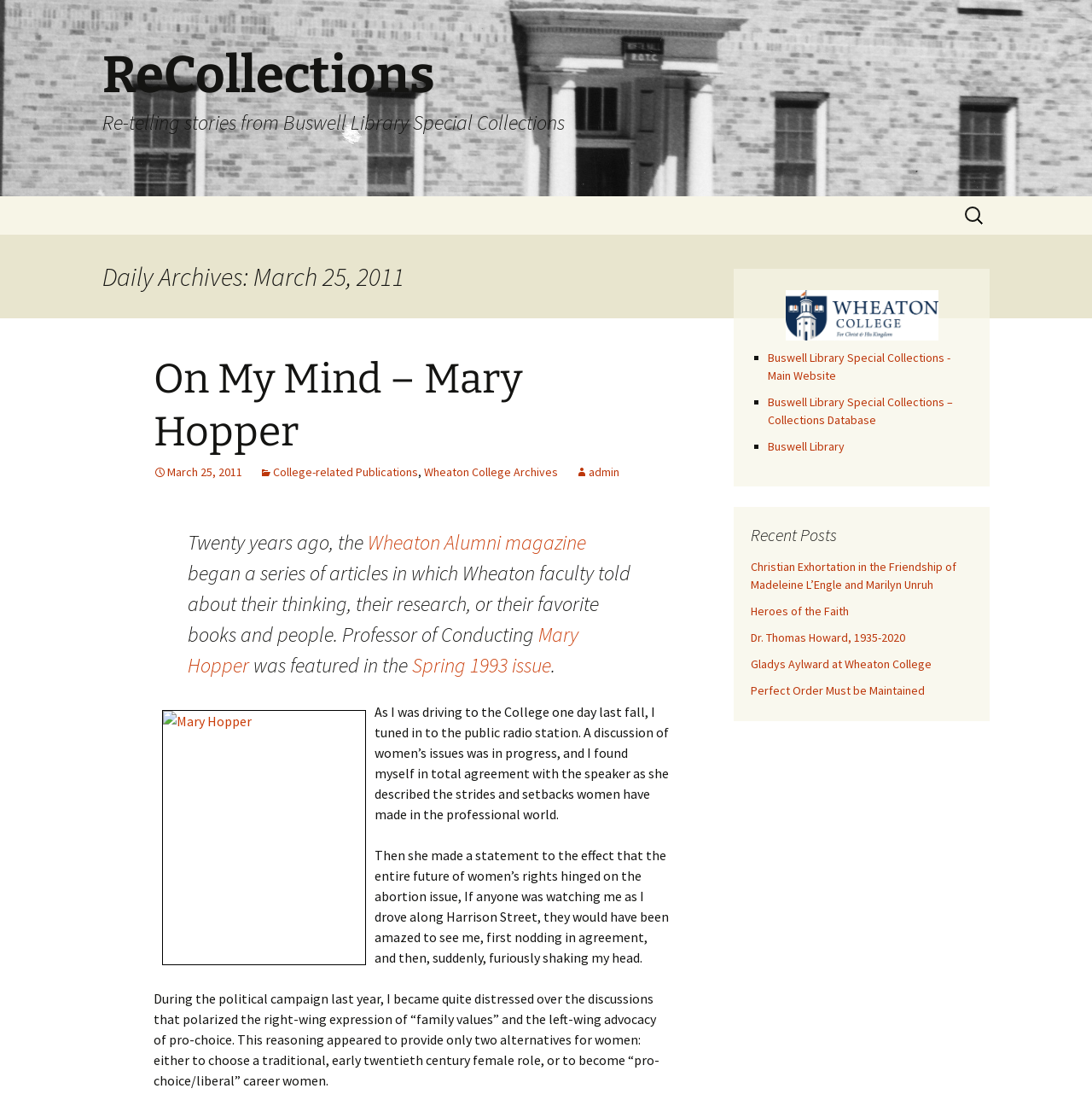What is the name of the college mentioned on this webpage?
Can you offer a detailed and complete answer to this question?

I found the answer by looking at the links and headings on the webpage. There are multiple mentions of 'Wheaton College' in the links and headings, which suggests that it is a significant entity related to the content of the webpage.